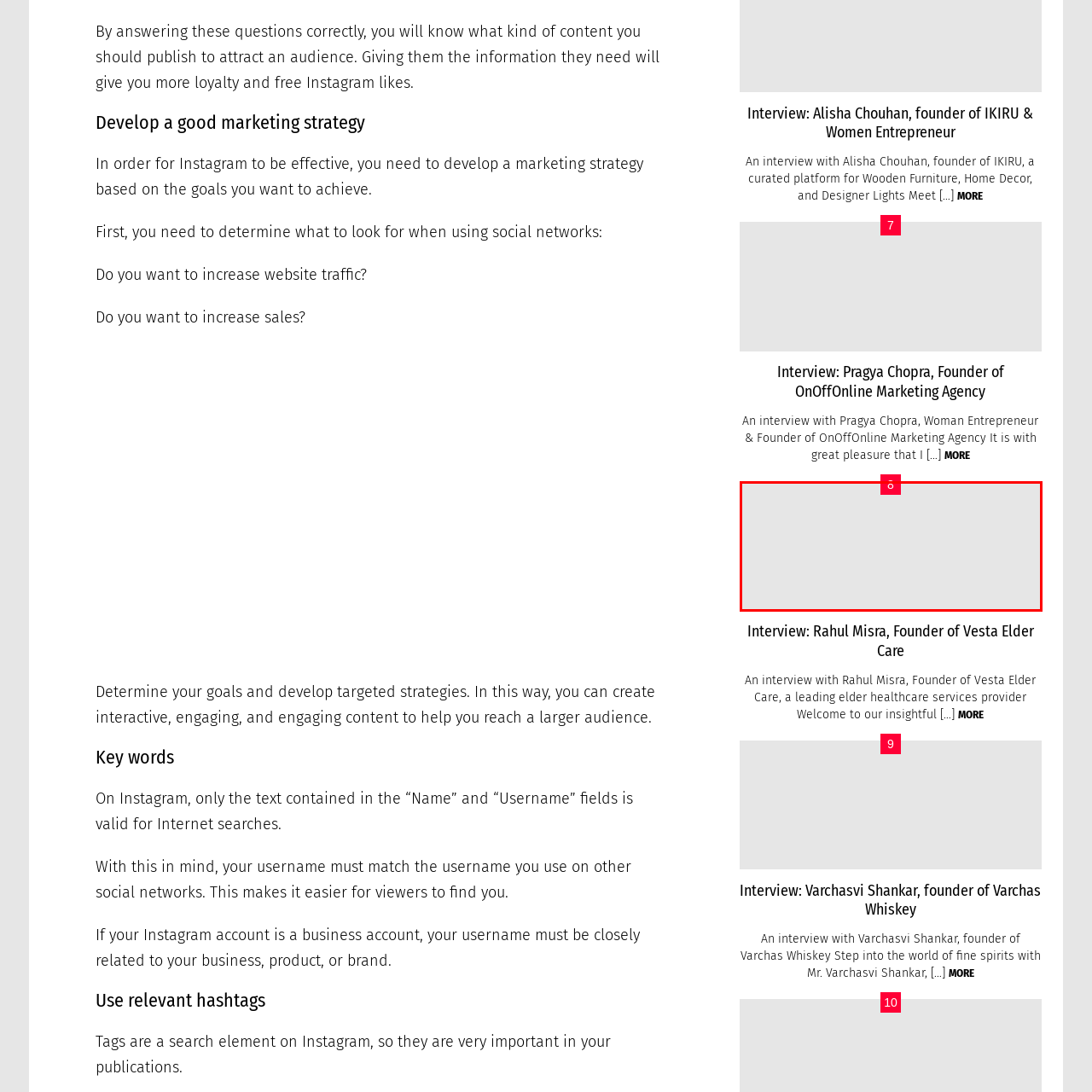Create a detailed narrative of the scene depicted inside the red-outlined image.

The image features a prominent red square with the number "8" displayed in white text, set against a light gray background. This design choice creates a strong visual contrast, emphasizing the number itself. The clean, modern aesthetic suggests it may be part of a digital interface or app design, likely indicating a notification or alert of some significance. Positioned centrally within the square, the number draws the viewer's attention immediately, potentially representing a count or milestone relevant to the content surrounding it. This could be related to features like likes, messages, or suggested actions in a social media context, such as Instagram, where user engagement metrics are key to understanding performance and interaction.